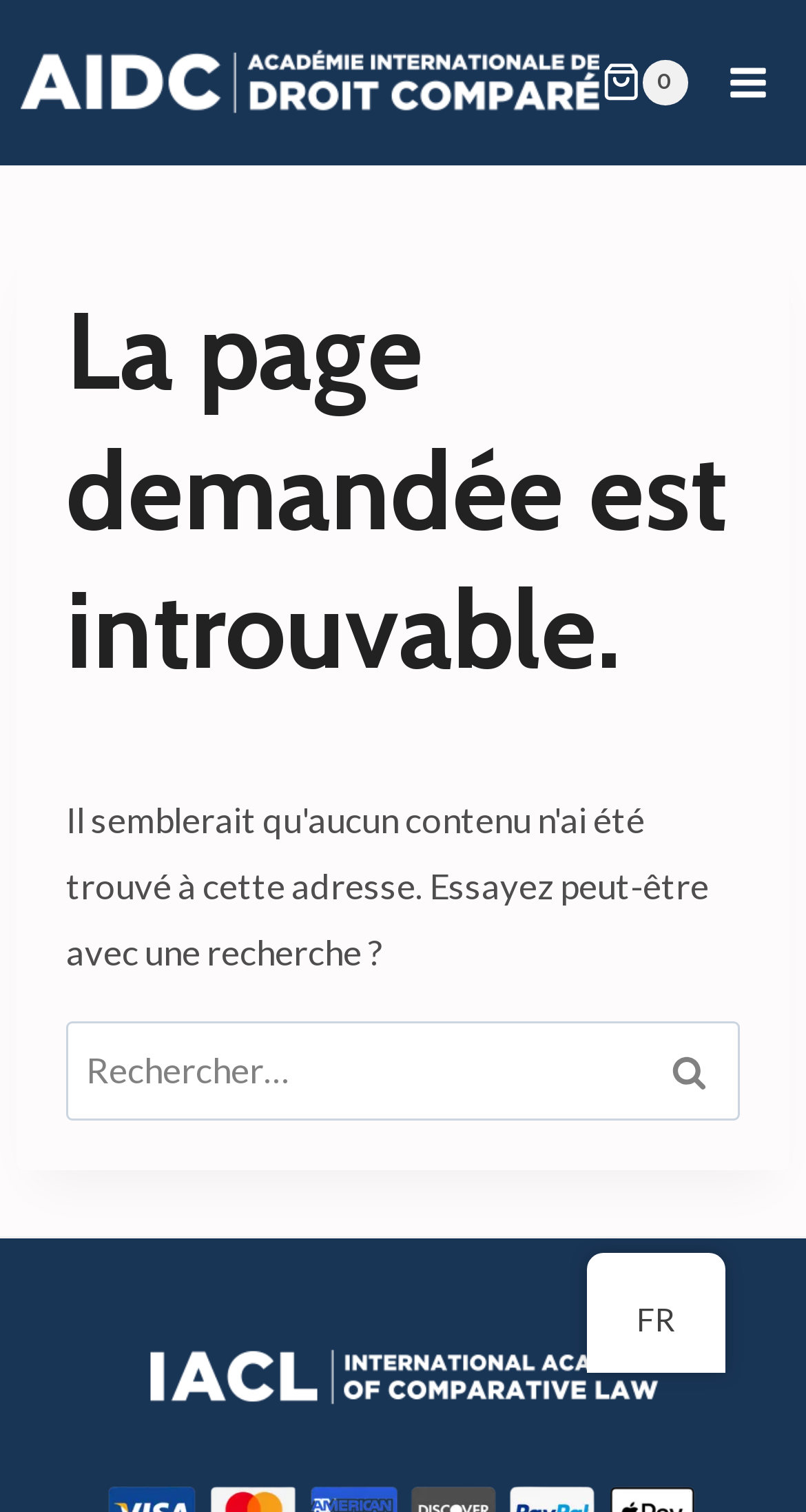Locate and extract the headline of this webpage.

La page demandée est introuvable.